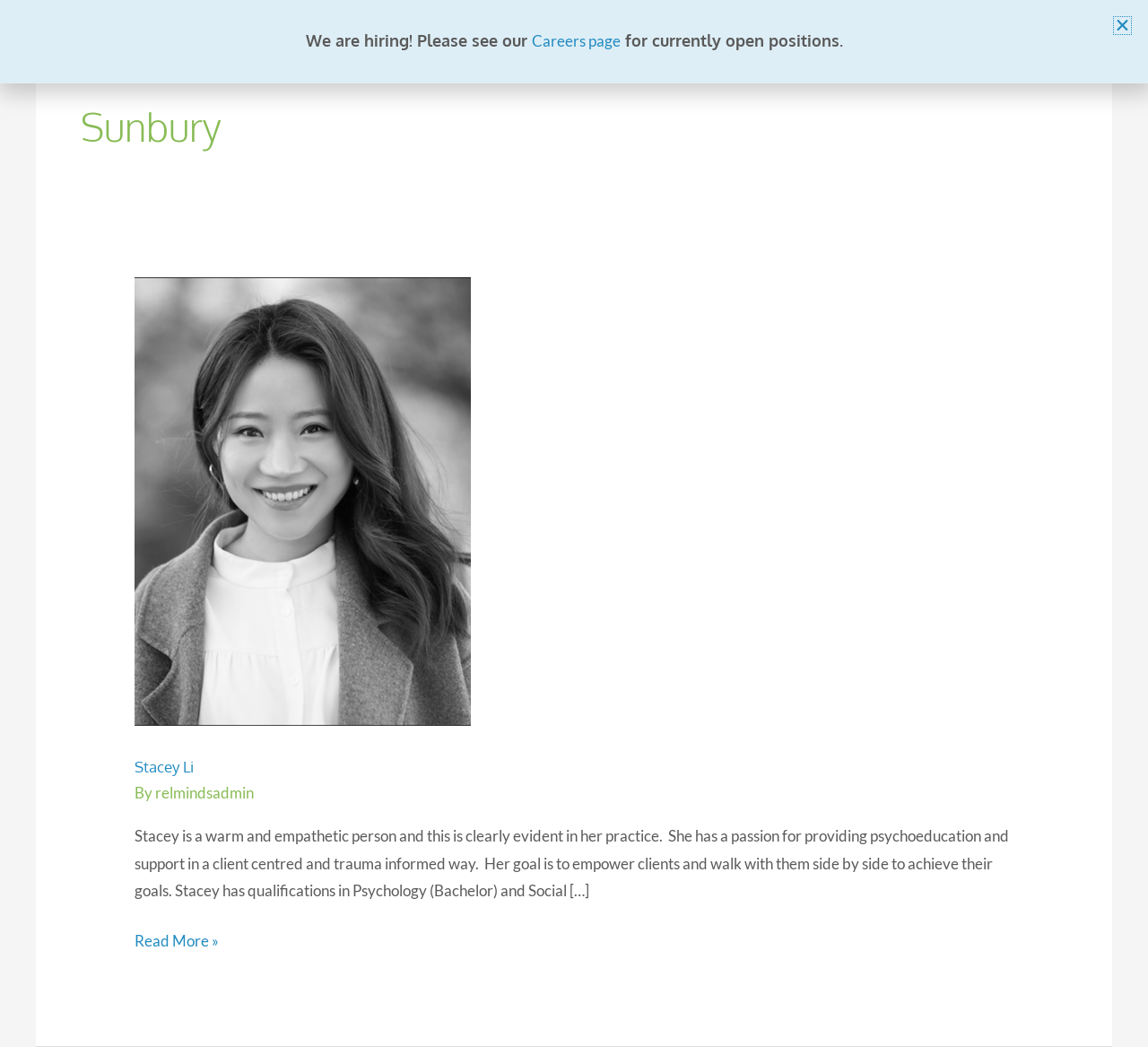What is the name of the company or organization?
Please provide a single word or phrase as your answer based on the image.

Relational Minds